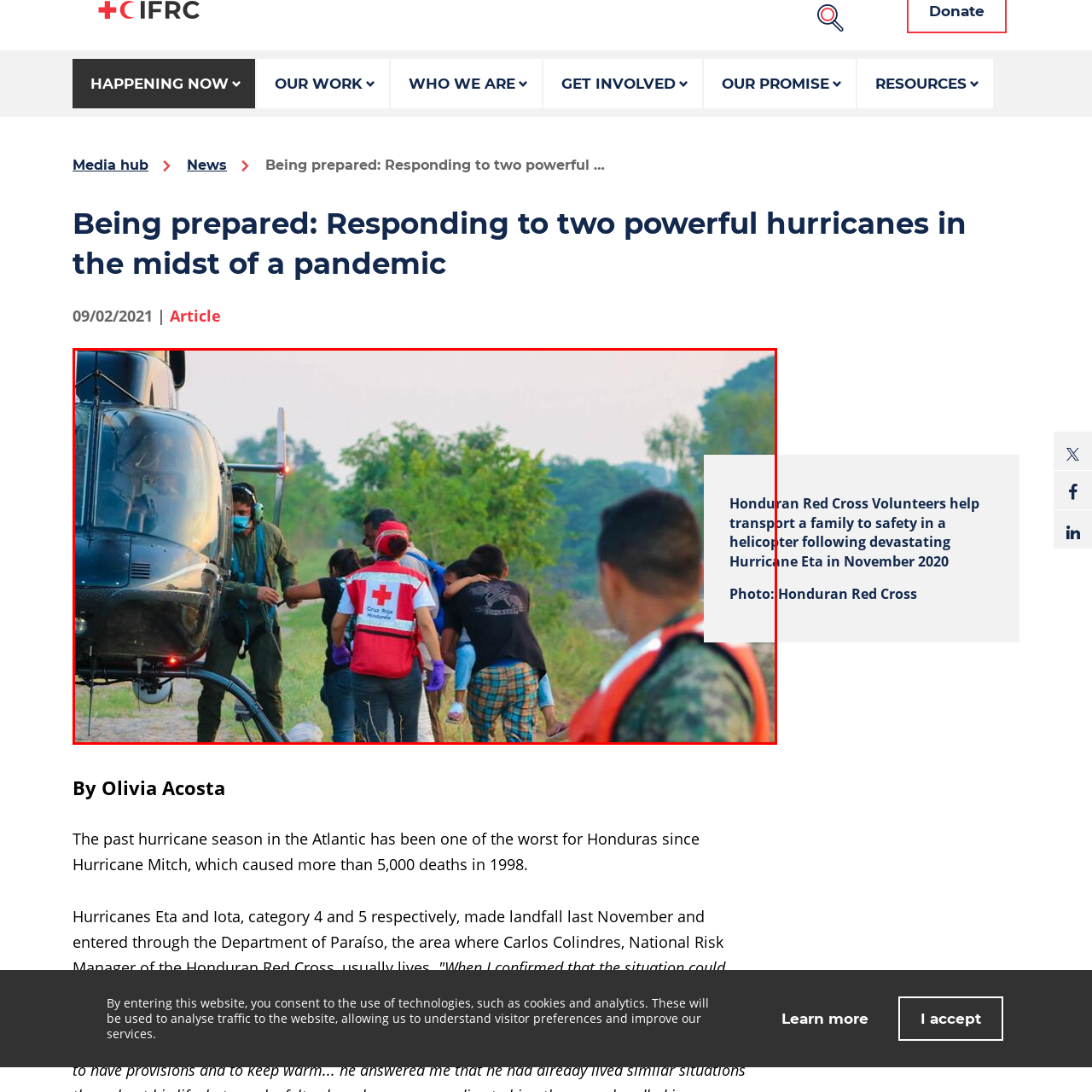Create a thorough description of the image portion outlined in red.

In a pivotal moment captured during the aftermath of Hurricane Eta in November 2020, members of the Honduran Red Cross are seen assisting evacuated individuals near a helicopter. The scene depicts a rescue operation where volunteers, donned in red and white uniforms, carefully support distressed families, including a child being carried on one volunteer’s back. A soldier, wearing tactical gear, stands at the ready as the helicopter awaits to transport the evacuees to safety. The lush green backdrop hints at the region's recovery, while the photograph highlights the urgent humanitarian efforts undertaken in response to one of the most devastating hurricane seasons in recent times. The pressing need for such life-saving interventions is underscored by the ongoing challenges faced by communities in Honduras post-disaster. The image is credited to the Honduran Red Cross and serves as a poignant reminder of resilience and compassion in times of crisis.